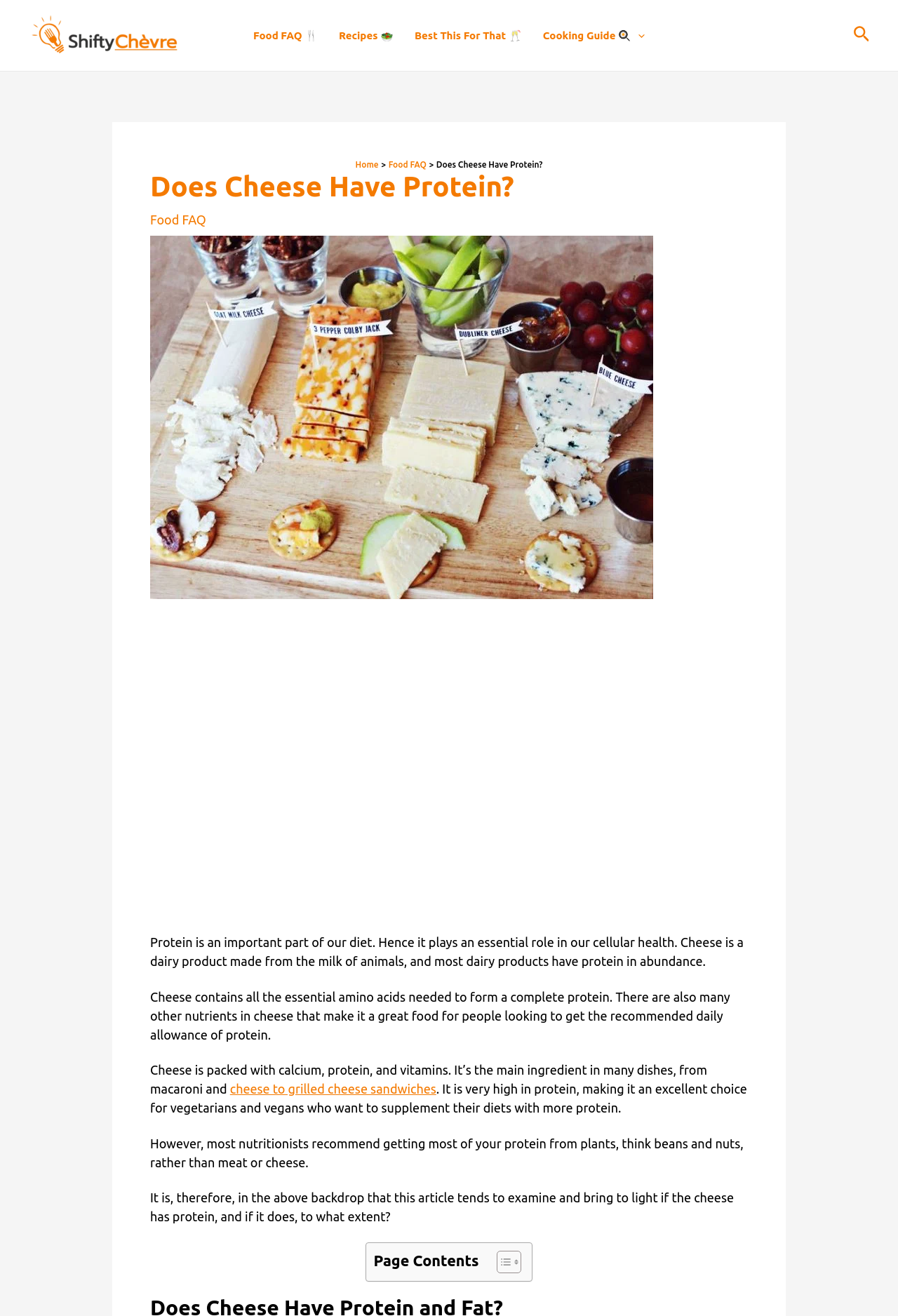What do nutritionists recommend for getting protein?
Look at the image and answer the question with a single word or phrase.

Plants